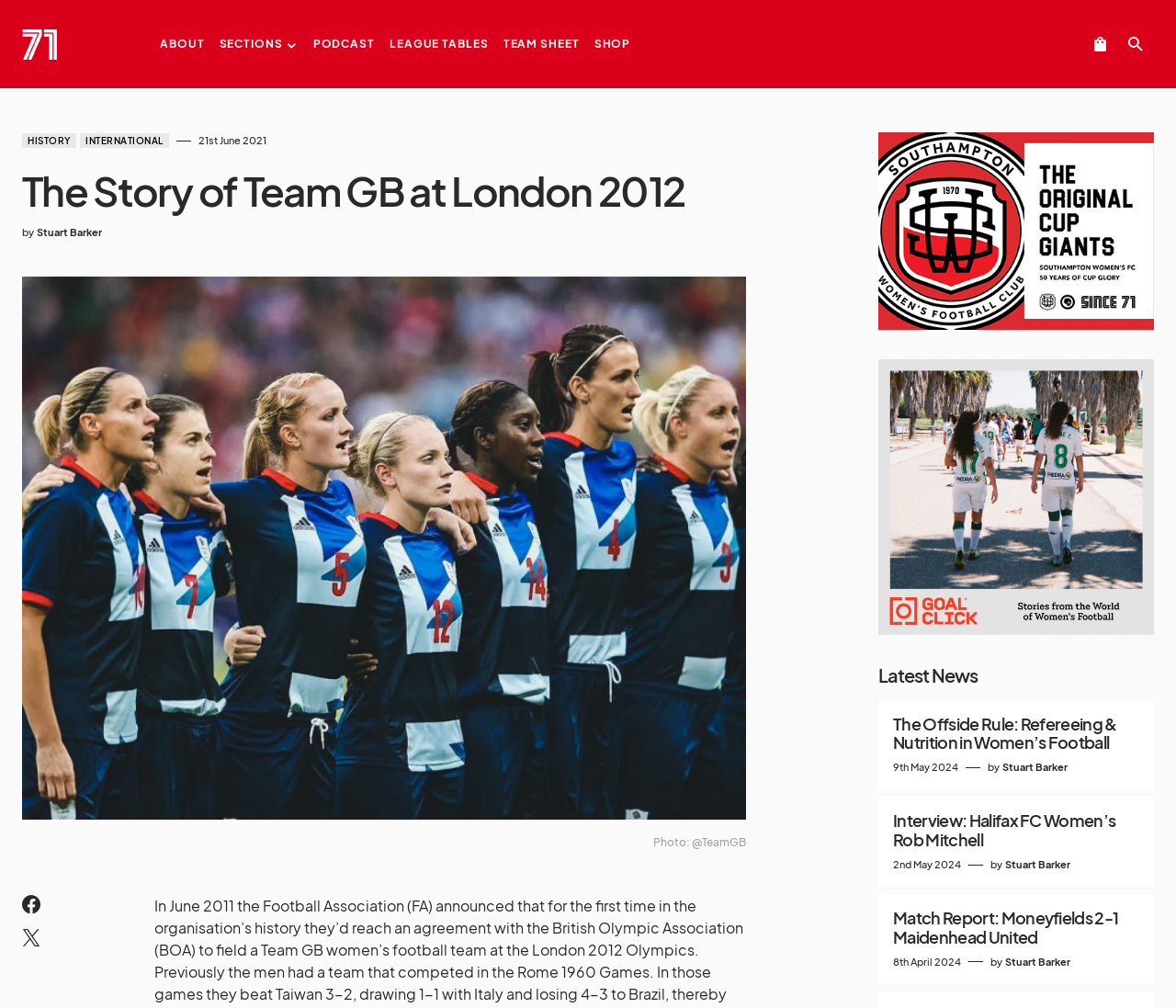Please locate and retrieve the main header text of the webpage.

The Story of Team GB at London 2012